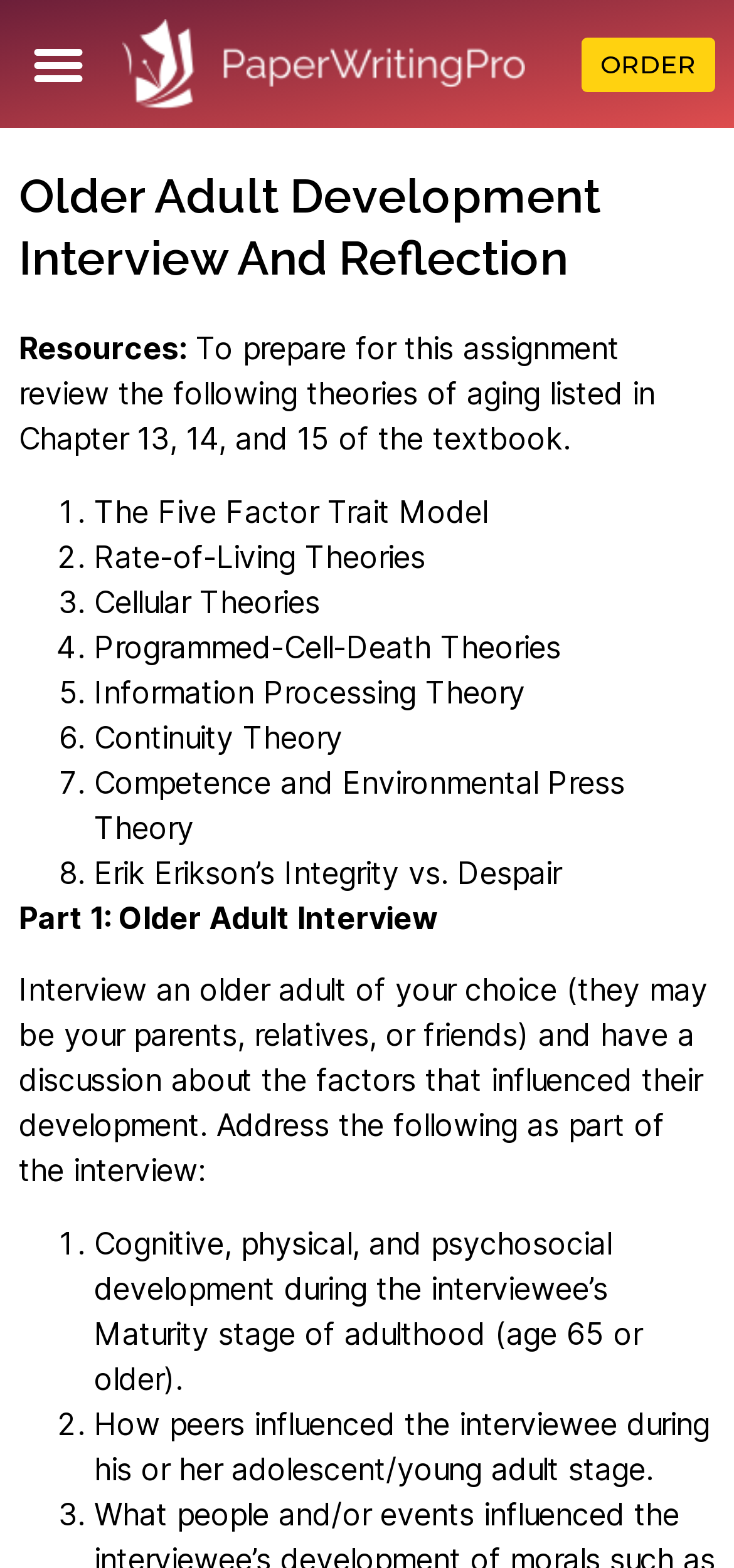Based on the element description, predict the bounding box coordinates (top-left x, top-left y, bottom-right x, bottom-right y) for the UI element in the screenshot: Menu

[0.026, 0.016, 0.133, 0.066]